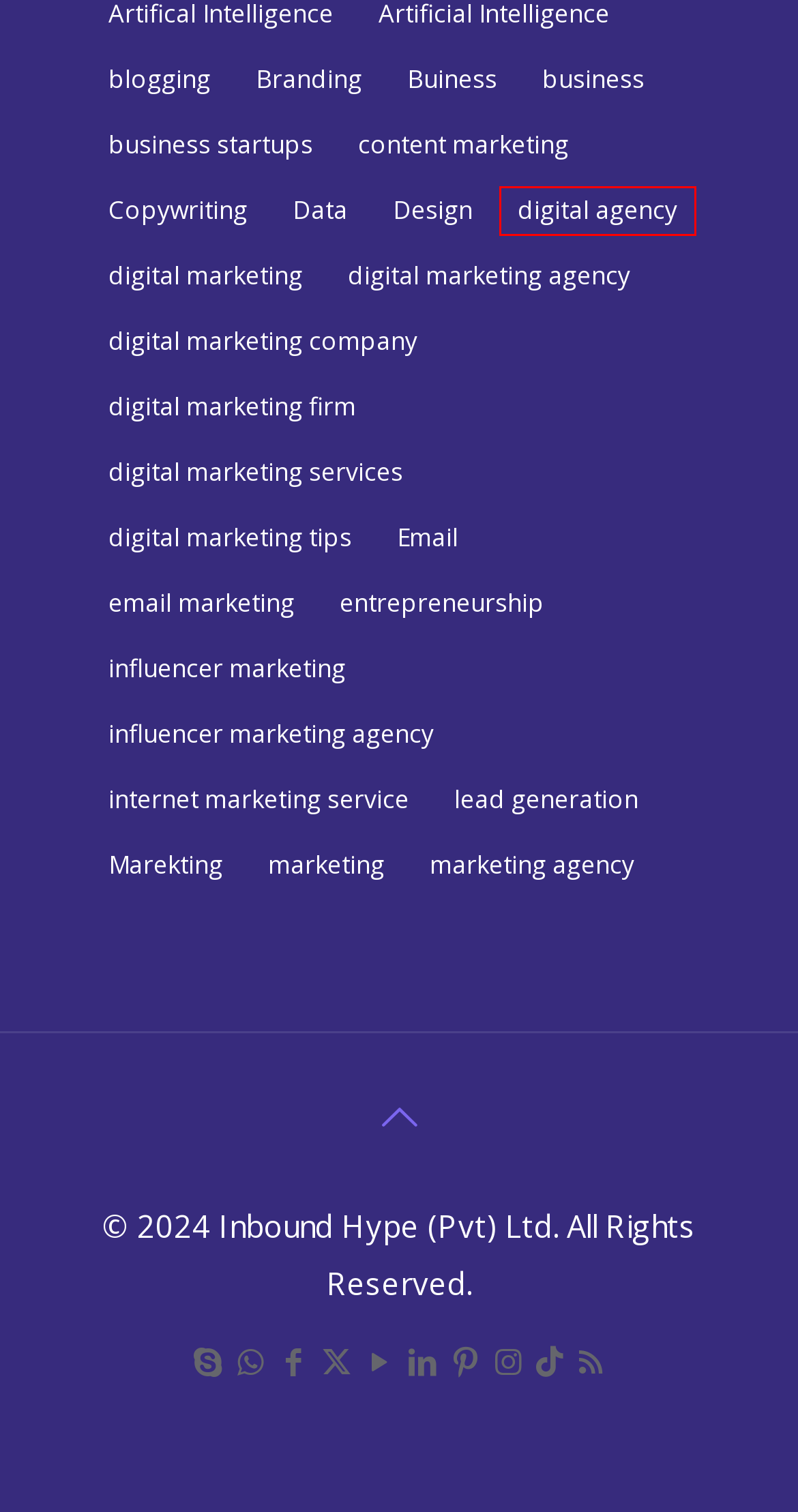Look at the given screenshot of a webpage with a red rectangle bounding box around a UI element. Pick the description that best matches the new webpage after clicking the element highlighted. The descriptions are:
A. content marketing Archives | Inbound Hype
B. business Archives | Inbound Hype
C. digital agency Archives | Inbound Hype
D. business startups Archives | Inbound Hype
E. influencer marketing agency Archives | Inbound Hype
F. Copywriting Archives | Inbound Hype
G. influencer marketing Archives | Inbound Hype
H. Design Archives | Inbound Hype

C